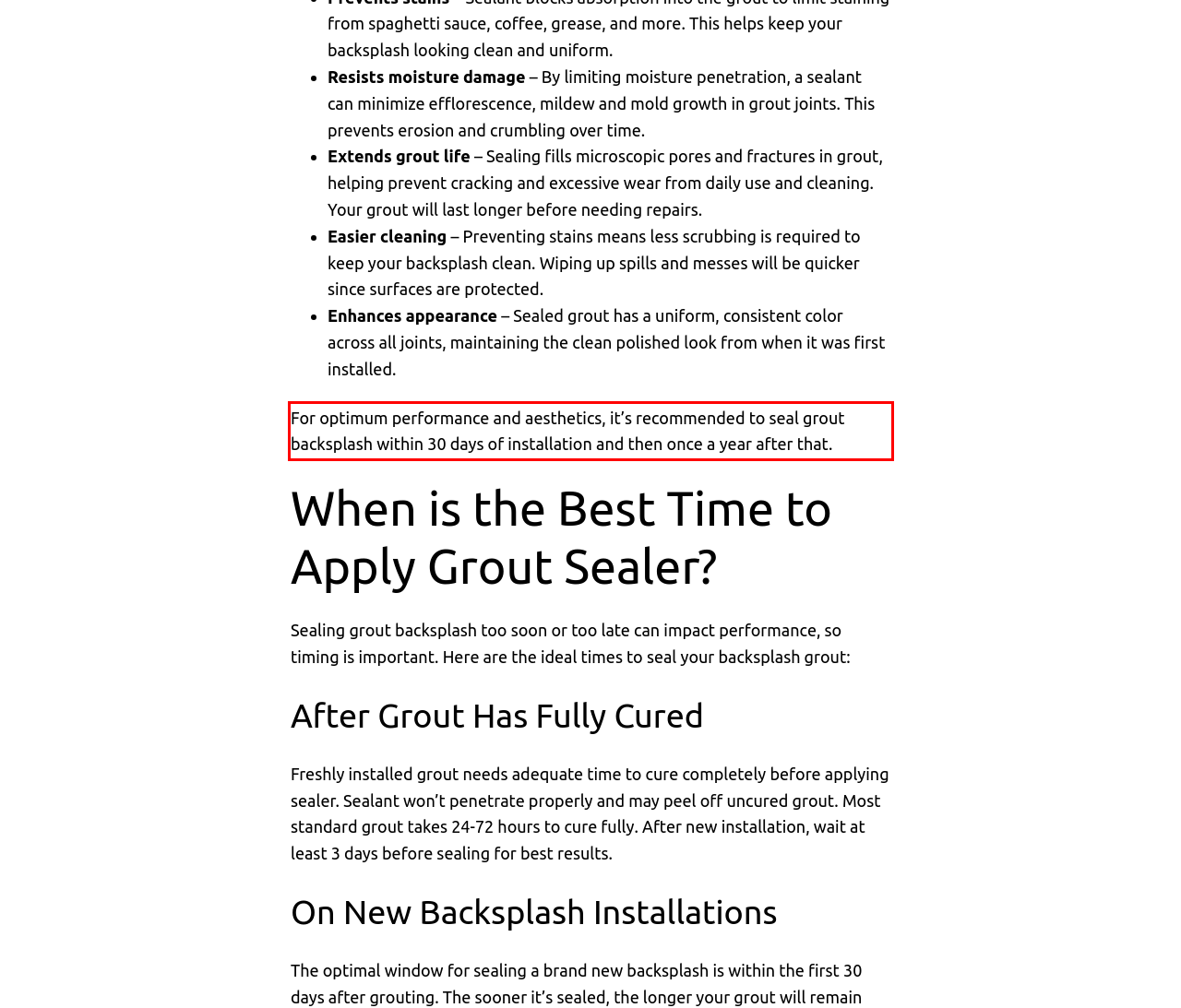You have a screenshot with a red rectangle around a UI element. Recognize and extract the text within this red bounding box using OCR.

For optimum performance and aesthetics, it’s recommended to seal grout backsplash within 30 days of installation and then once a year after that.